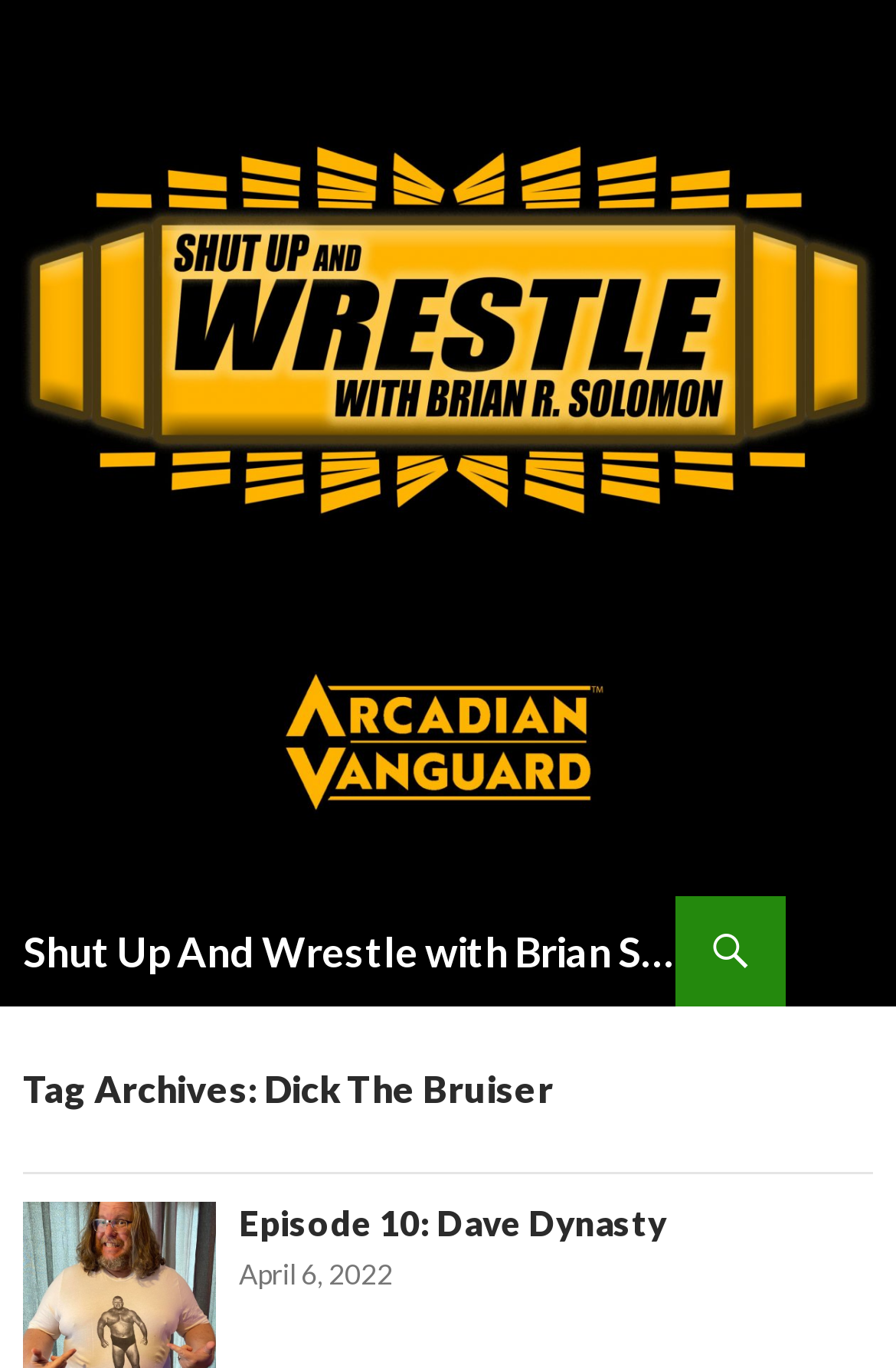Please provide a detailed answer to the question below based on the screenshot: 
What is the date of the episode?

I found the link element 'April 6, 2022' which is associated with the episode, and it appears to be the date of the episode.